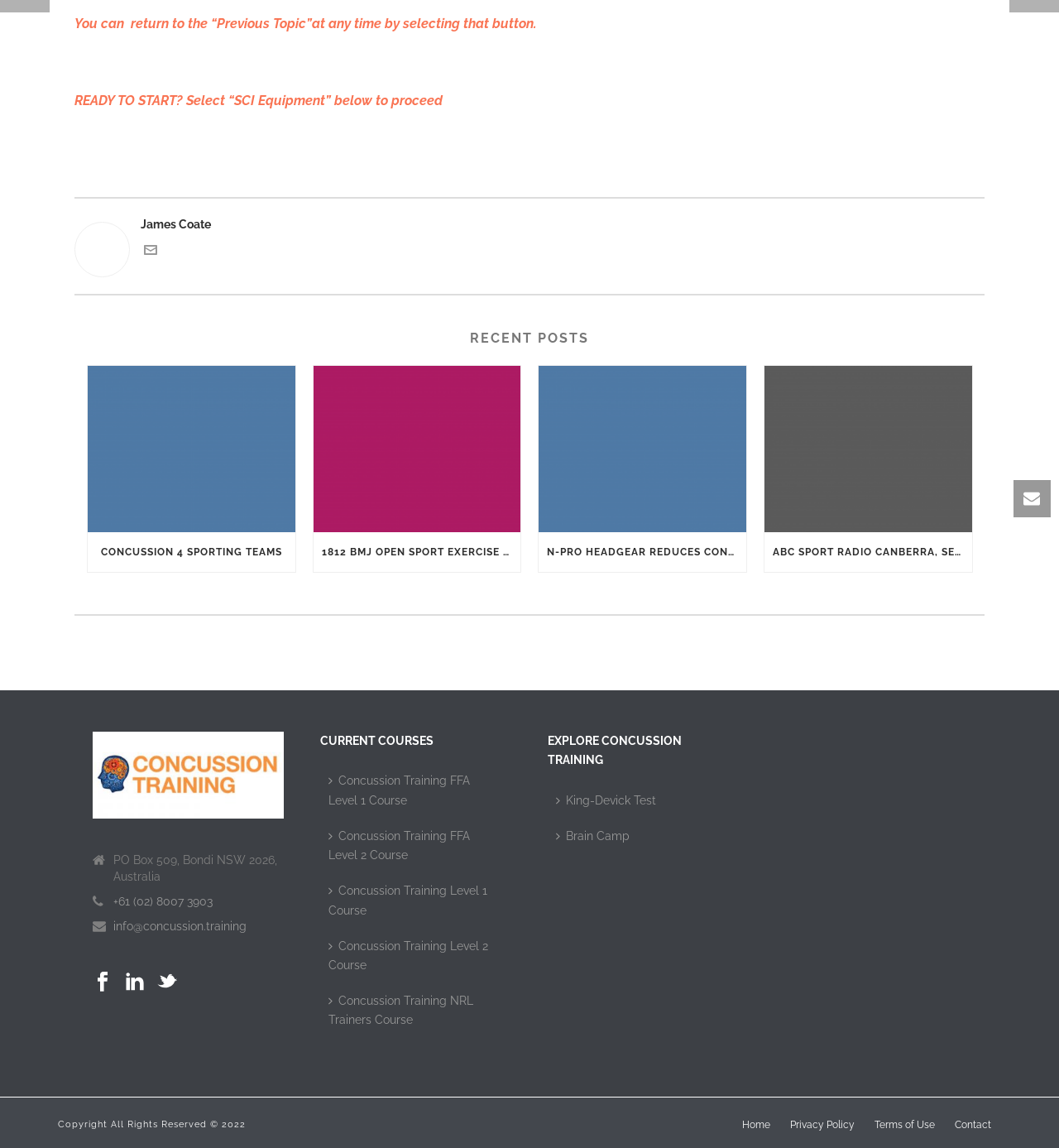Given the description: "easter sunday", determine the bounding box coordinates of the UI element. The coordinates should be formatted as four float numbers between 0 and 1, [left, top, right, bottom].

None